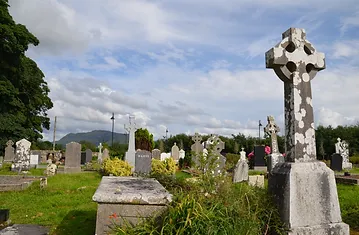Utilize the details in the image to give a detailed response to the question: What covers the ground in the graveyard?

According to the caption, the ground is covered with vibrant grass and clusters of wildflowers, adding a touch of life to the tranquil scene.